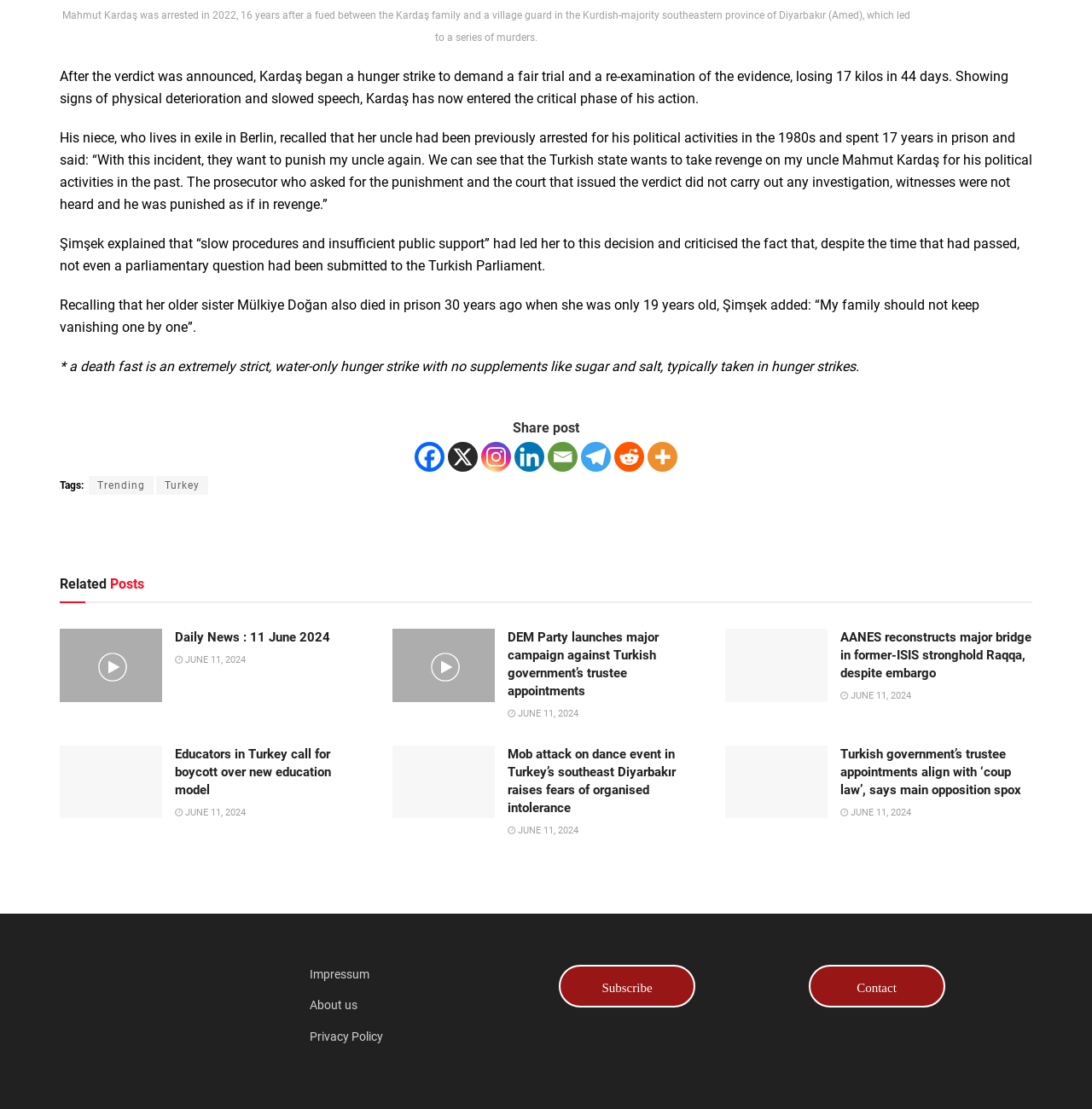Identify the bounding box coordinates for the element you need to click to achieve the following task: "Read article about Mahmut Kardaş". The coordinates must be four float values ranging from 0 to 1, formatted as [left, top, right, bottom].

[0.055, 0.009, 0.834, 0.039]